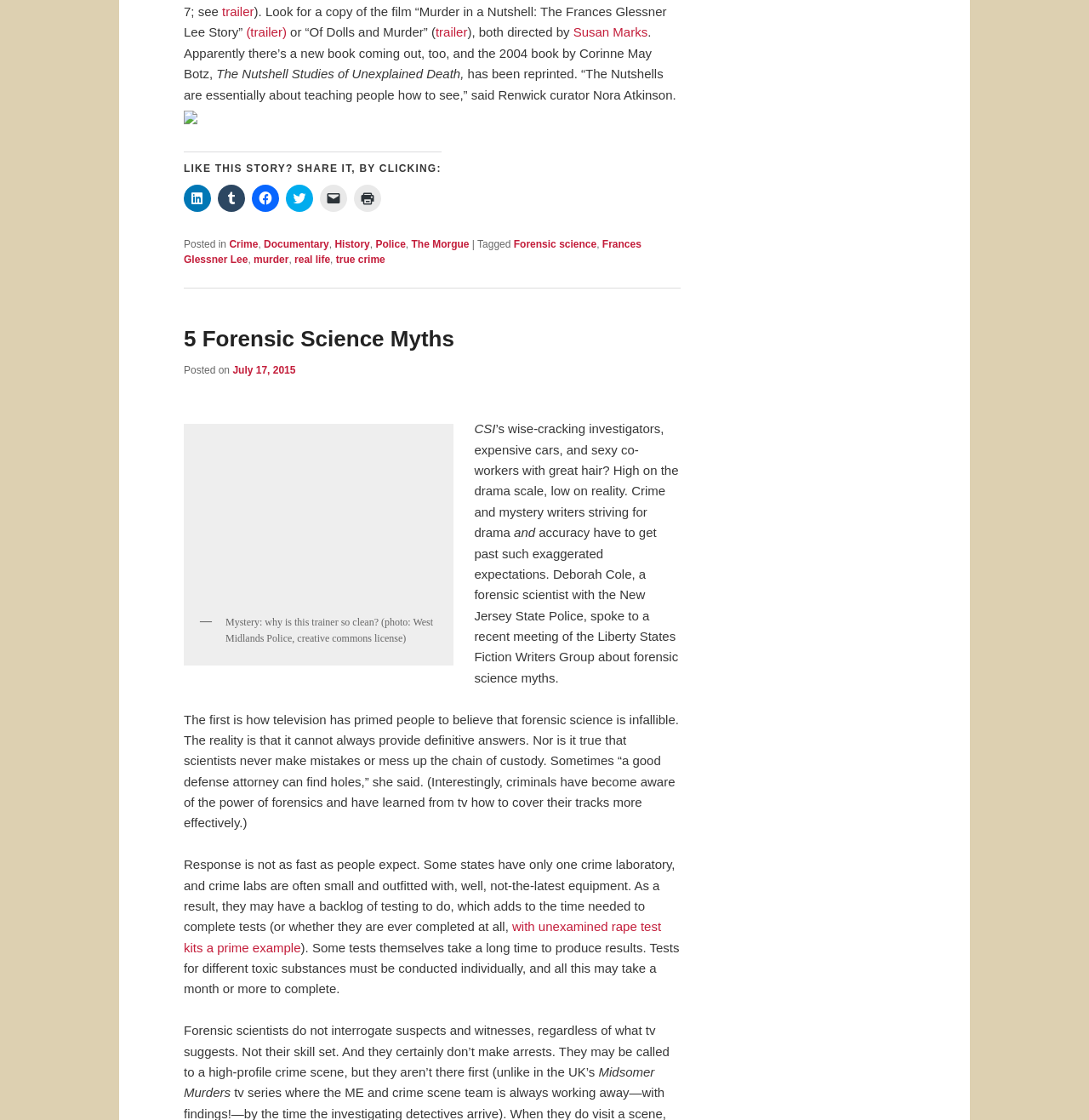Identify the bounding box coordinates of the section to be clicked to complete the task described by the following instruction: "Read more about the book 'The Nutshell Studies of Unexplained Death'". The coordinates should be four float numbers between 0 and 1, formatted as [left, top, right, bottom].

[0.199, 0.059, 0.426, 0.072]